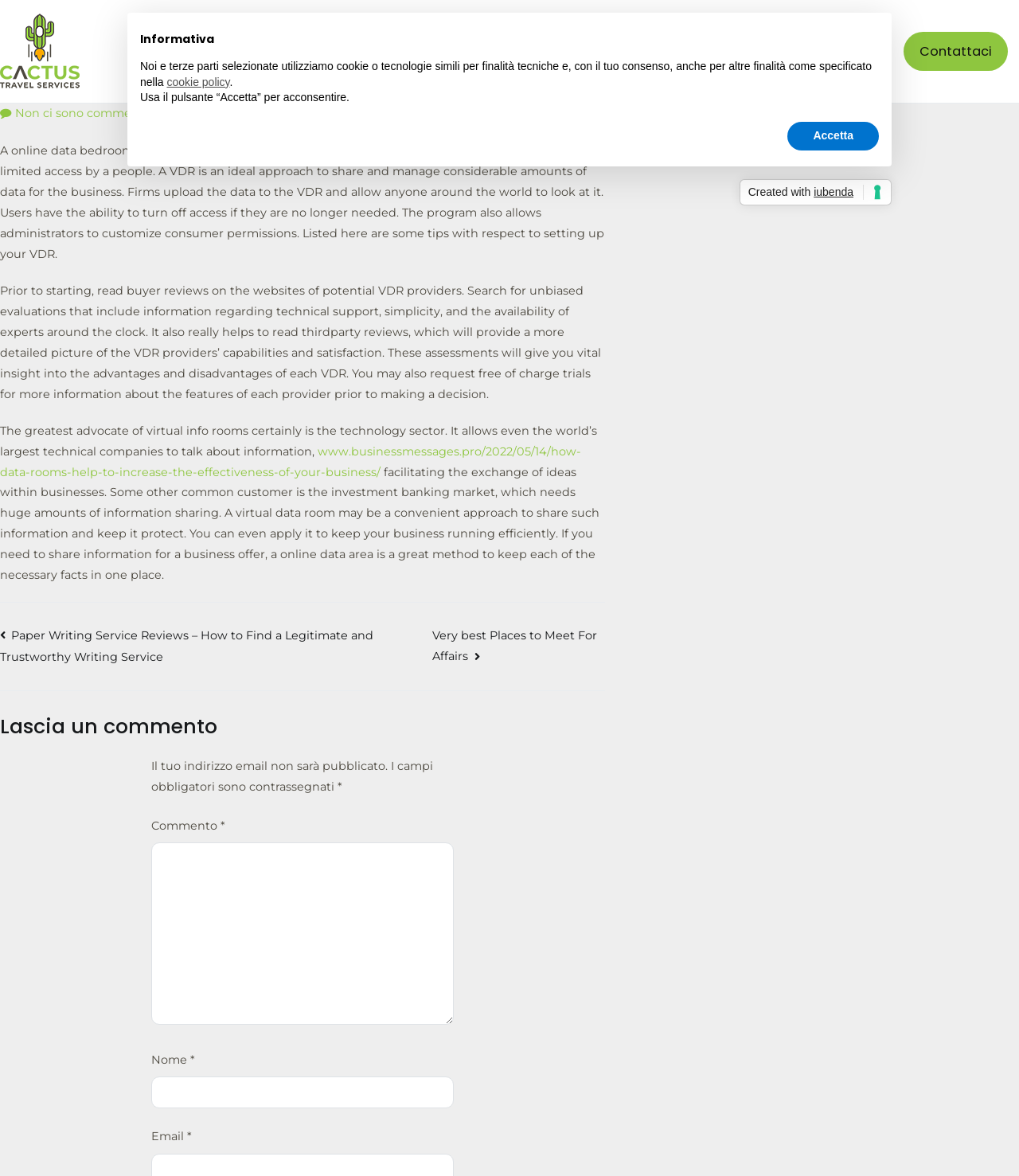Determine the bounding box coordinates for the HTML element described here: "cookie policy".

[0.164, 0.064, 0.225, 0.075]